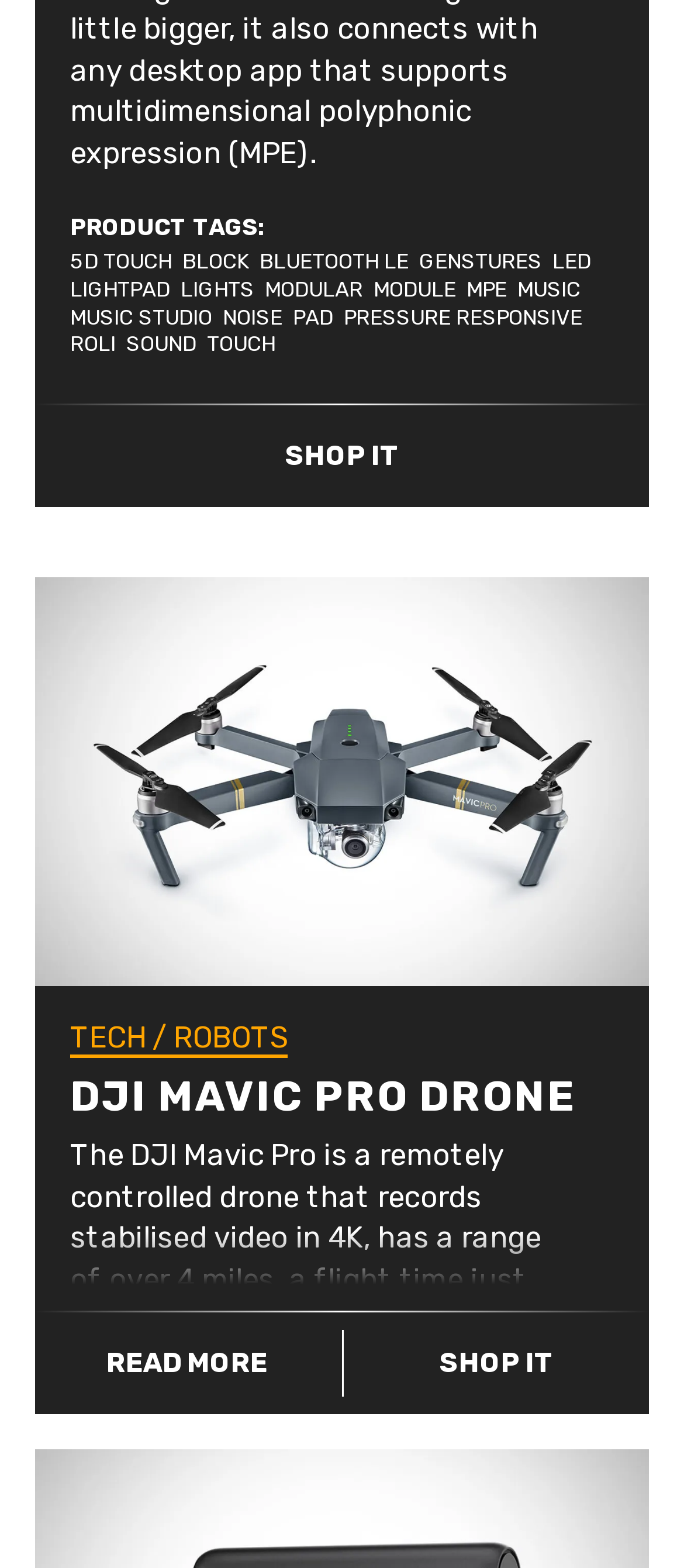Indicate the bounding box coordinates of the clickable region to achieve the following instruction: "Shop DJI Mavic Pro Drone."

[0.051, 0.269, 0.949, 0.312]